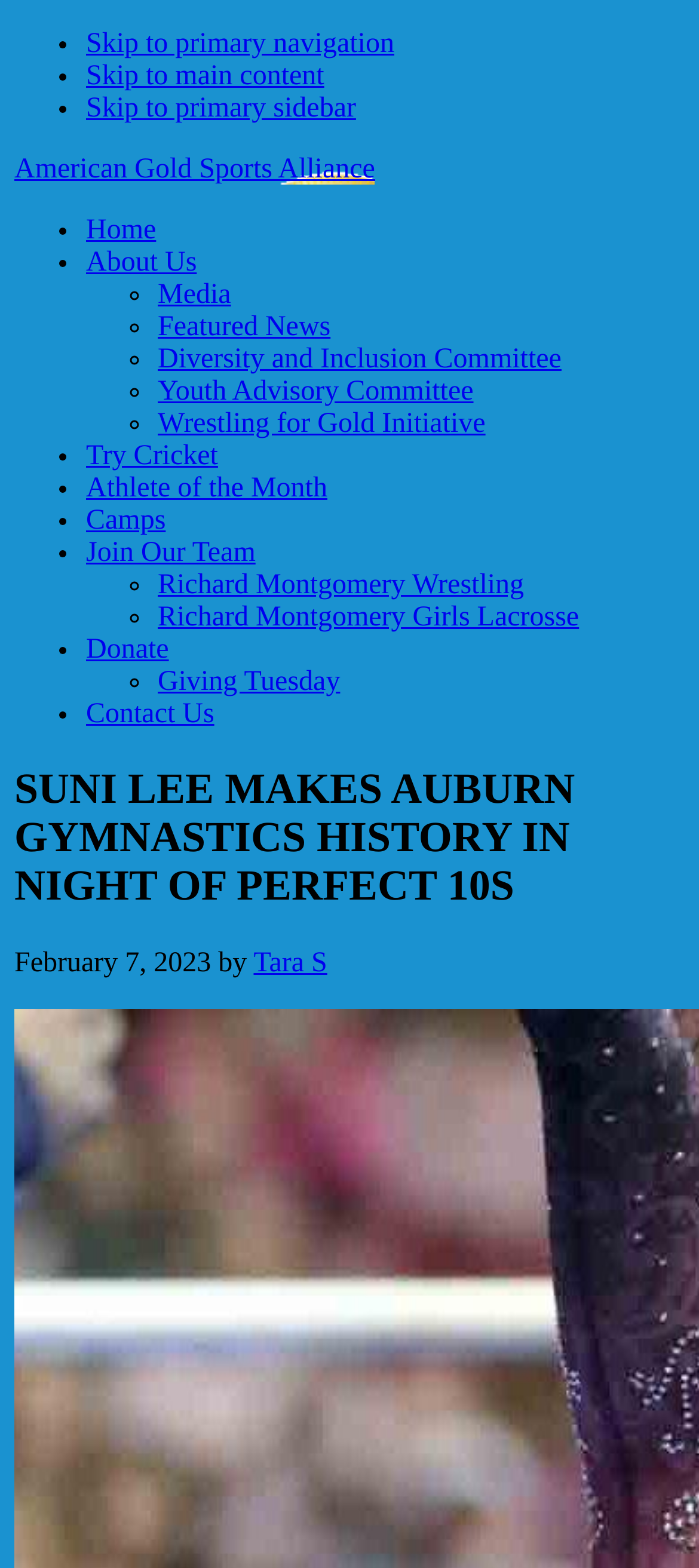Give a one-word or short phrase answer to this question: 
What is the name of the organization?

American Gold Sports Alliance